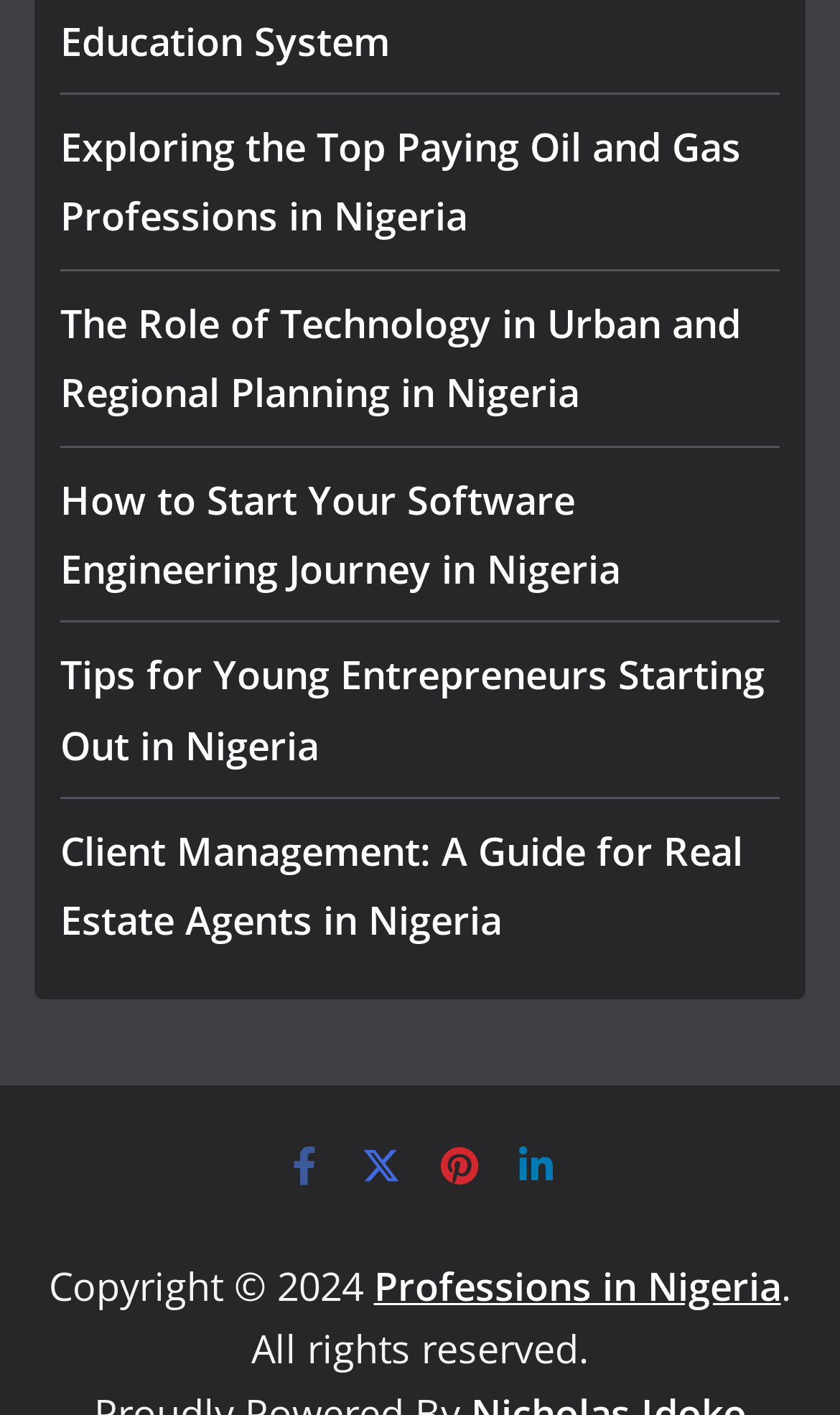Please find the bounding box coordinates of the section that needs to be clicked to achieve this instruction: "Learn about client management for real estate agents in Nigeria".

[0.072, 0.583, 0.885, 0.669]